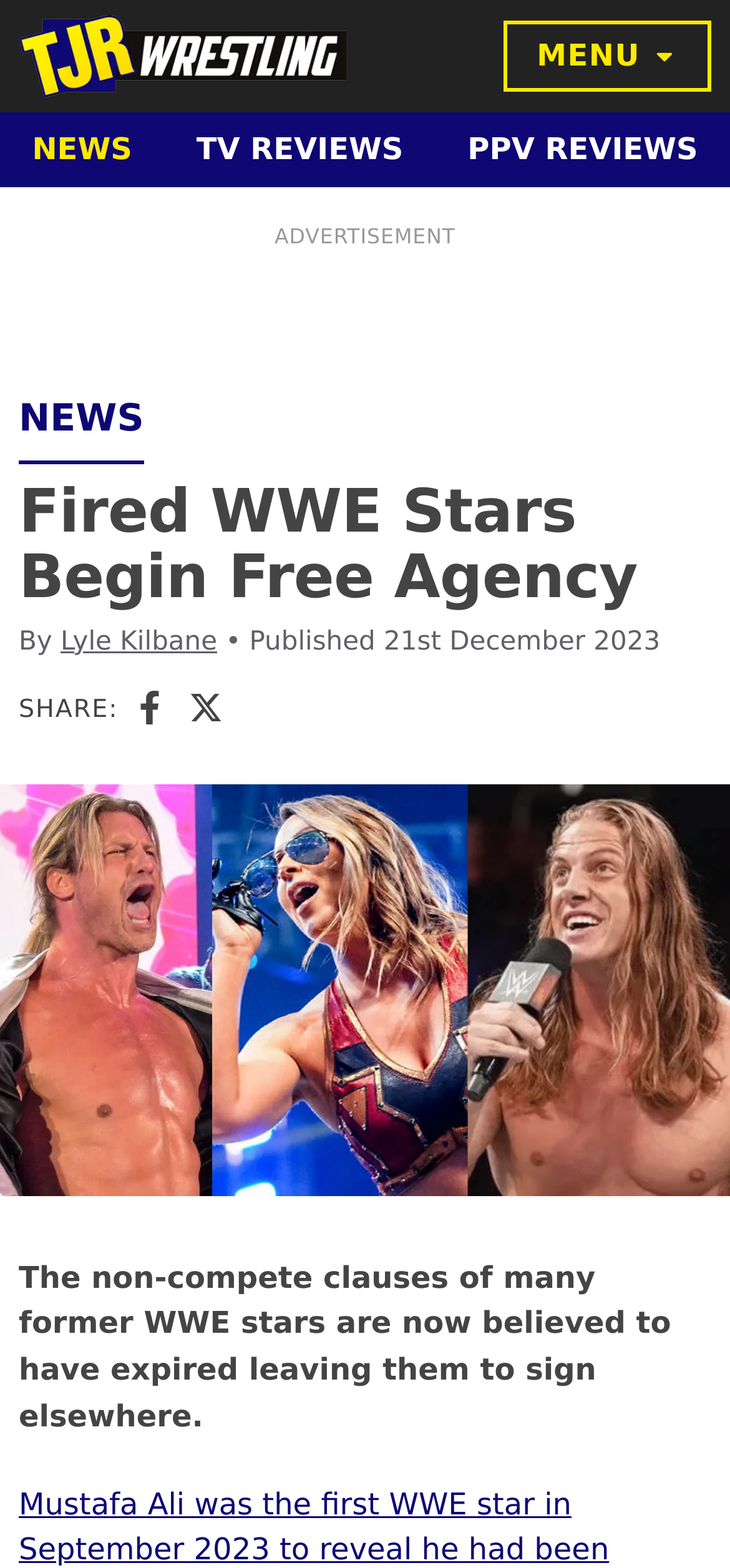Locate the bounding box coordinates of the clickable area to execute the instruction: "Click on the TJR Wrestling logo". Provide the coordinates as four float numbers between 0 and 1, represented as [left, top, right, bottom].

[0.026, 0.01, 0.474, 0.063]